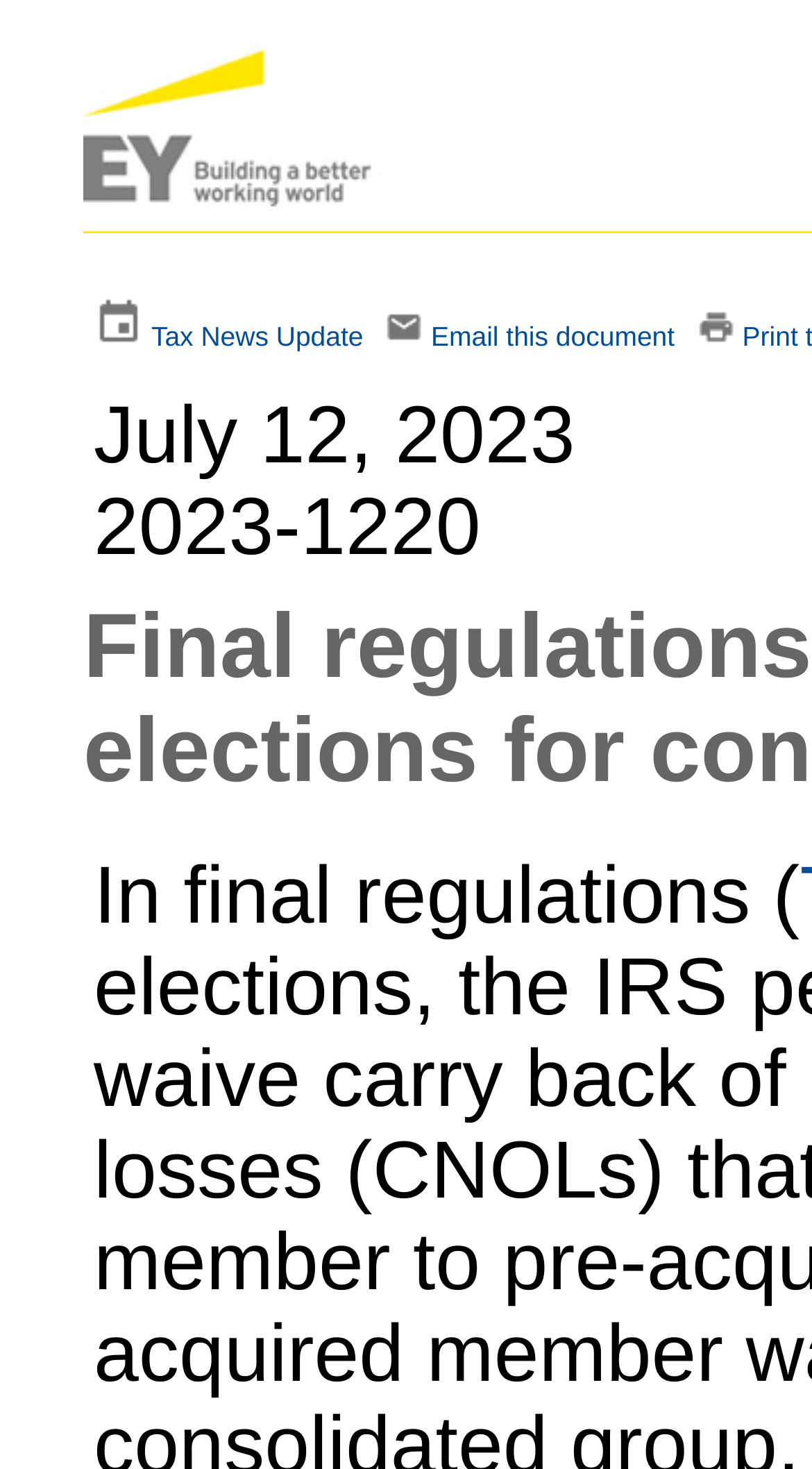What is the function of the images?
Based on the screenshot, respond with a single word or phrase.

Decoration